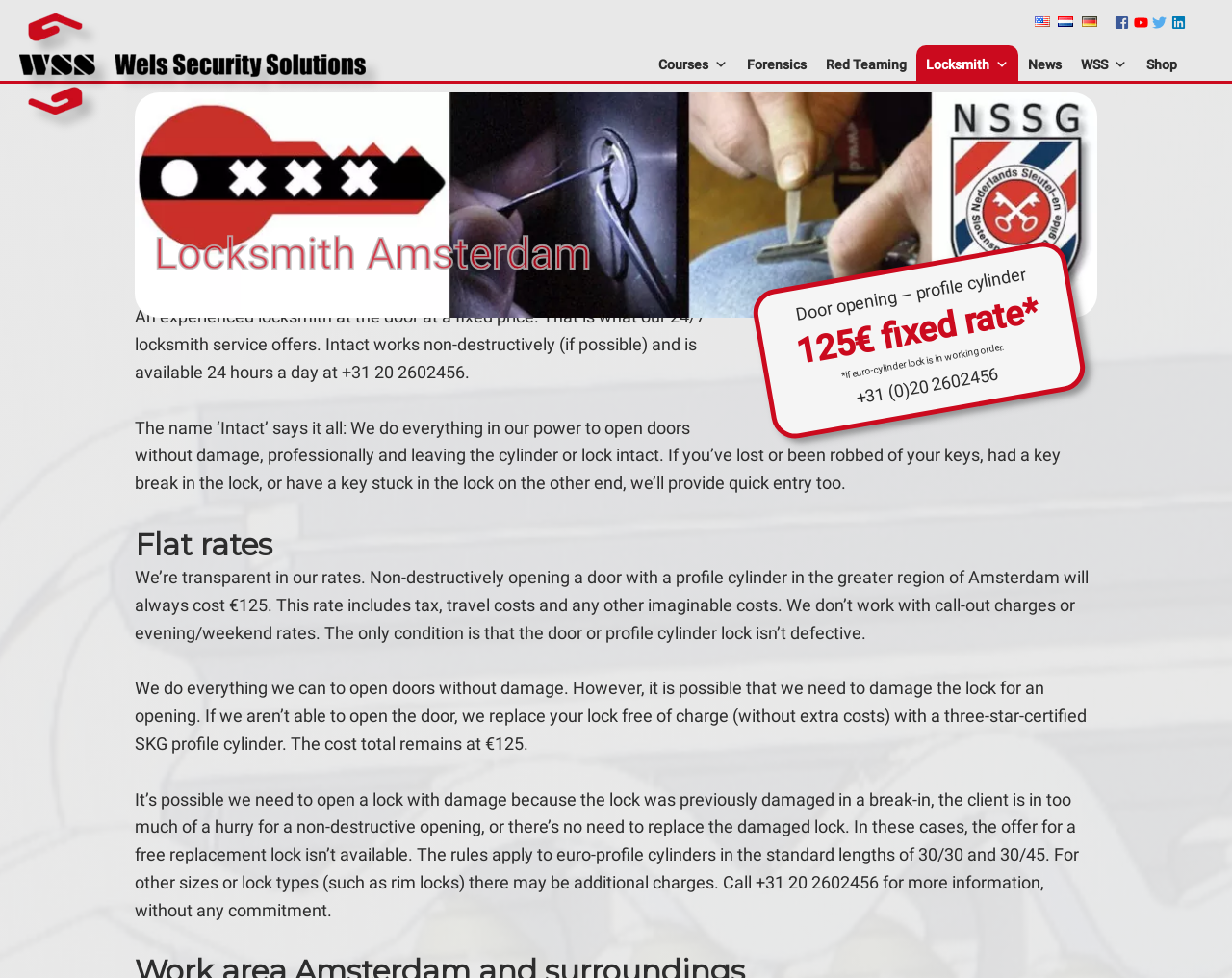Please provide the bounding box coordinates for the element that needs to be clicked to perform the following instruction: "Call the locksmith service at +31 20 2602456". The coordinates should be given as four float numbers between 0 and 1, i.e., [left, top, right, bottom].

[0.693, 0.372, 0.812, 0.418]